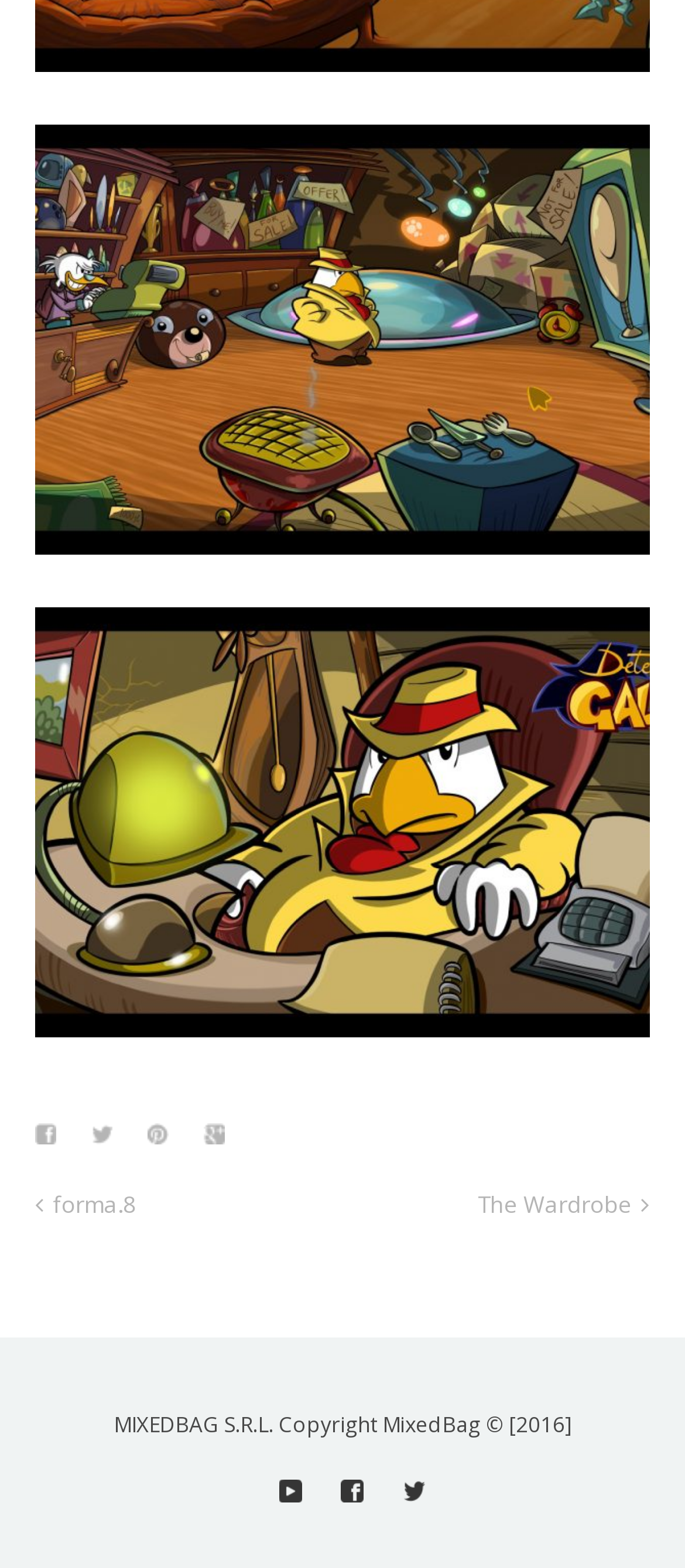What is the name of the company?
Please provide a single word or phrase answer based on the image.

MIXEDBAG S.R.L.